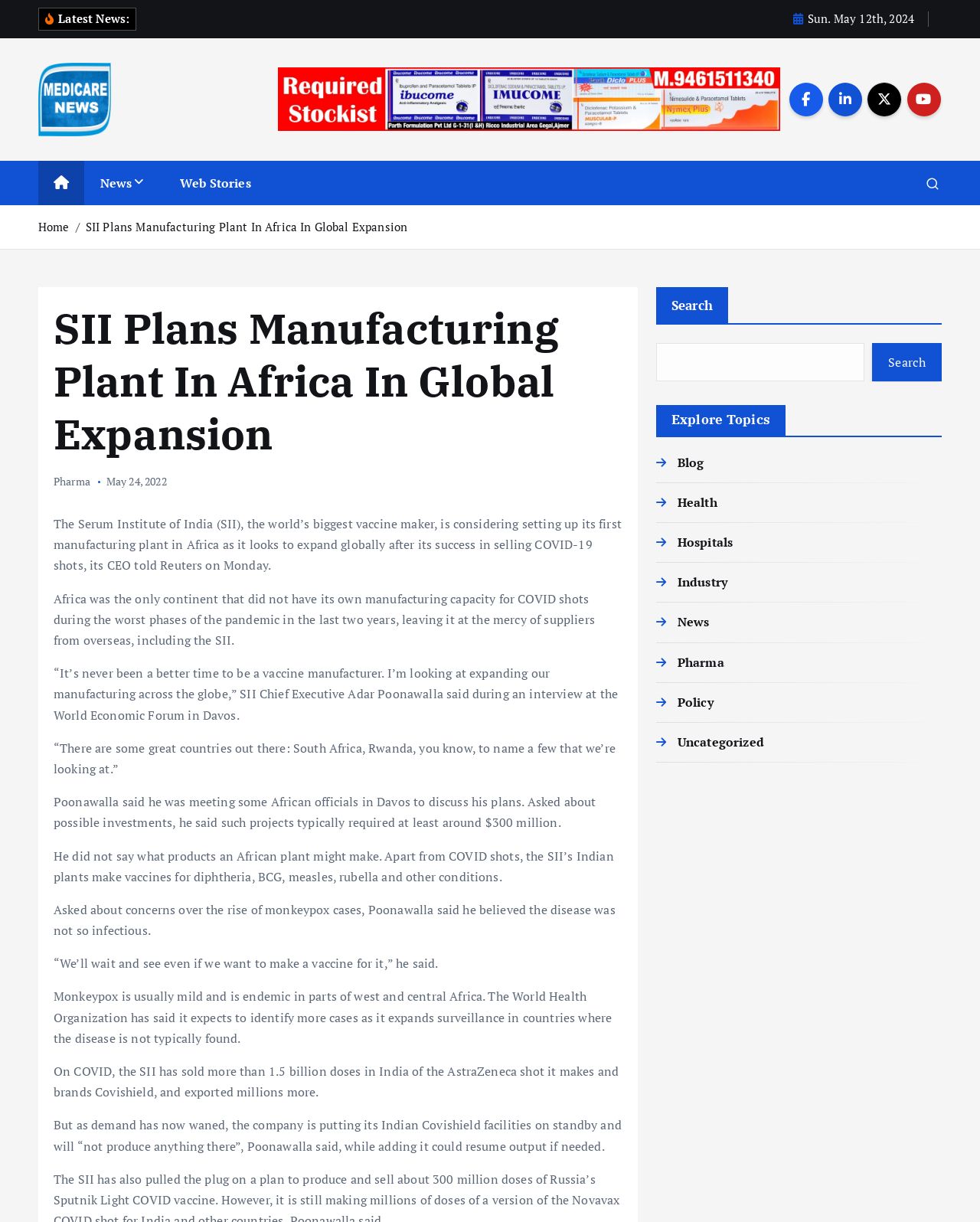Use a single word or phrase to answer the question:
What is the minimum investment required for a vaccine manufacturing project?

at least $300 million